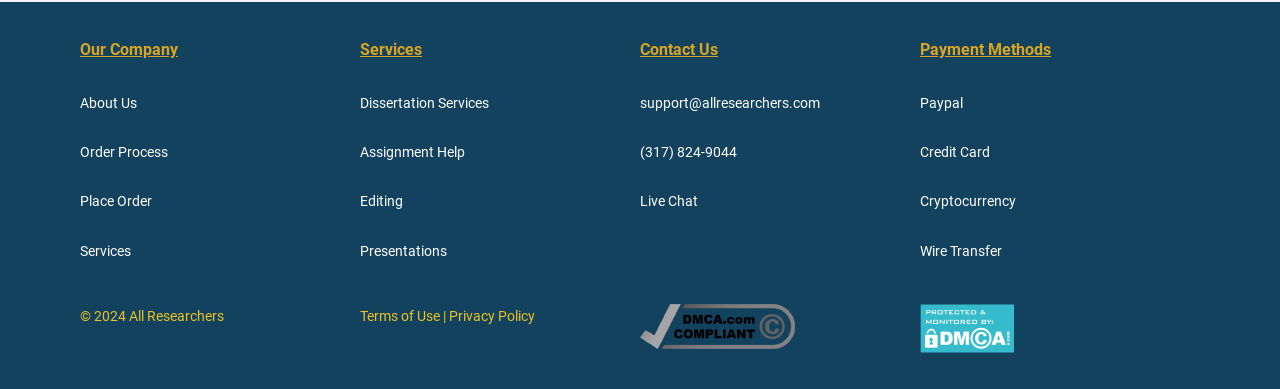Predict the bounding box coordinates of the UI element that matches this description: "Presentations". The coordinates should be in the format [left, top, right, bottom] with each value between 0 and 1.

[0.281, 0.624, 0.349, 0.665]